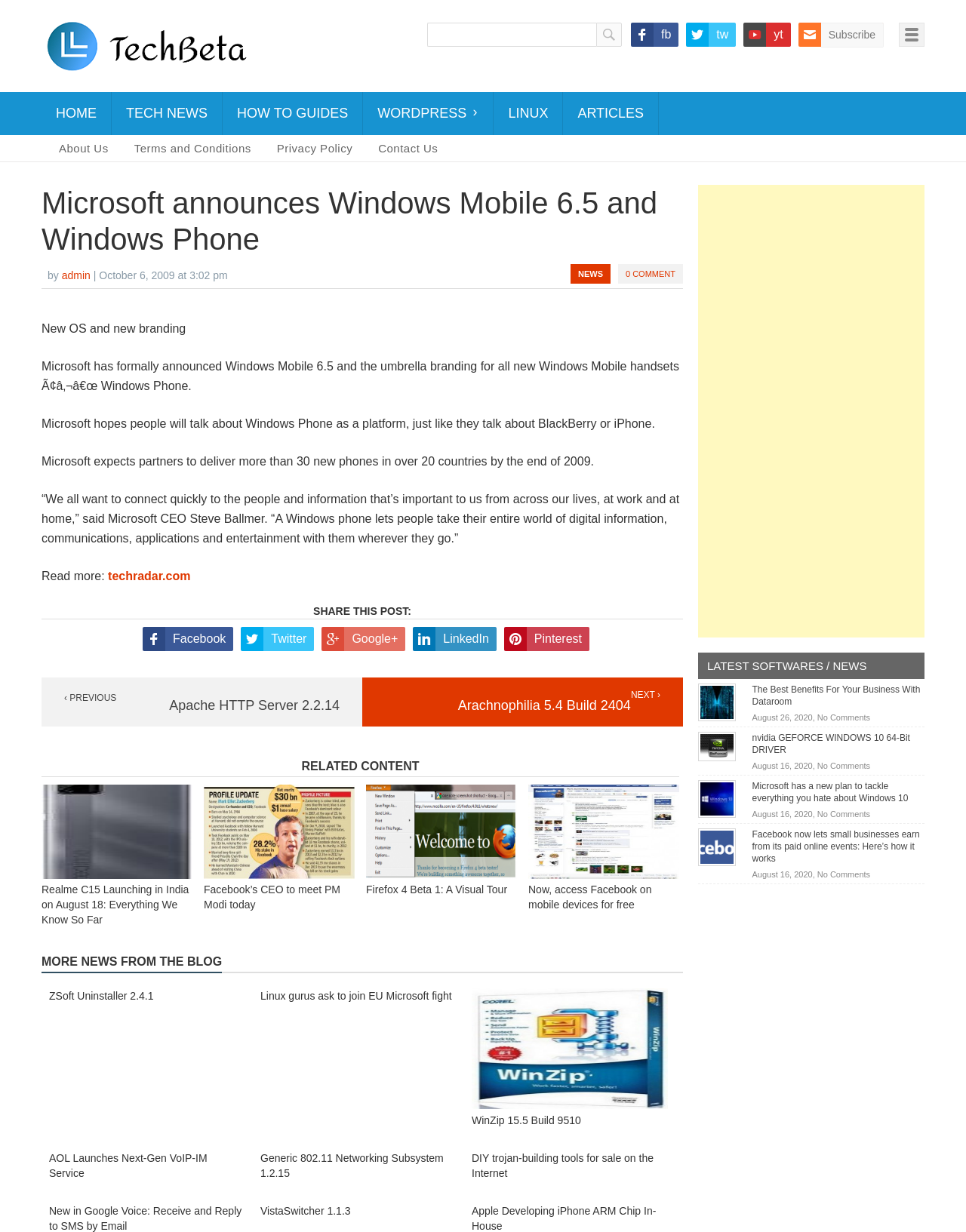What is the date of the article 'The Best Benefits For Your Business With Dataroom'?
Please provide a single word or phrase based on the screenshot.

August 26, 2020